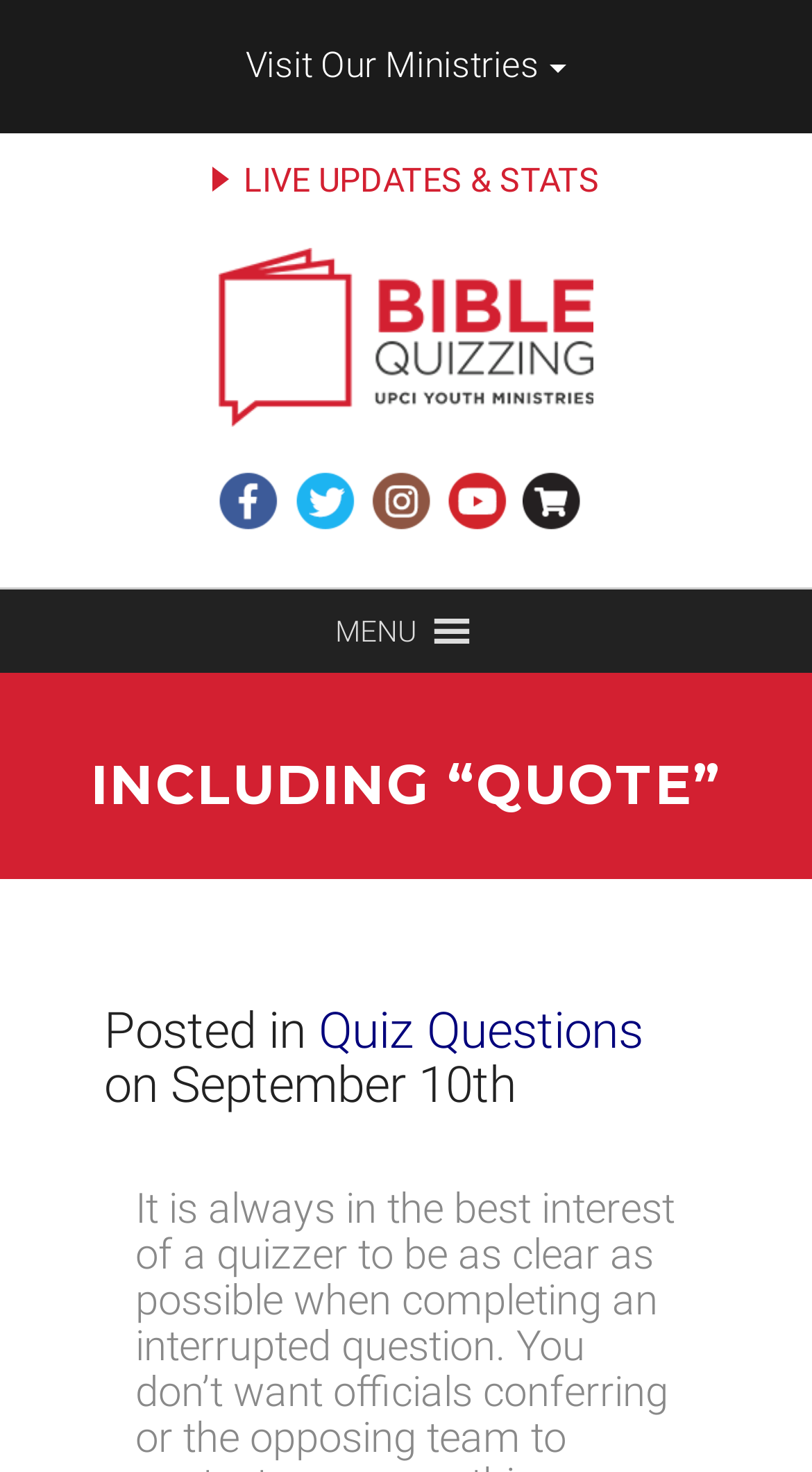Indicate the bounding box coordinates of the clickable region to achieve the following instruction: "view research paper by C-L. Chang."

None